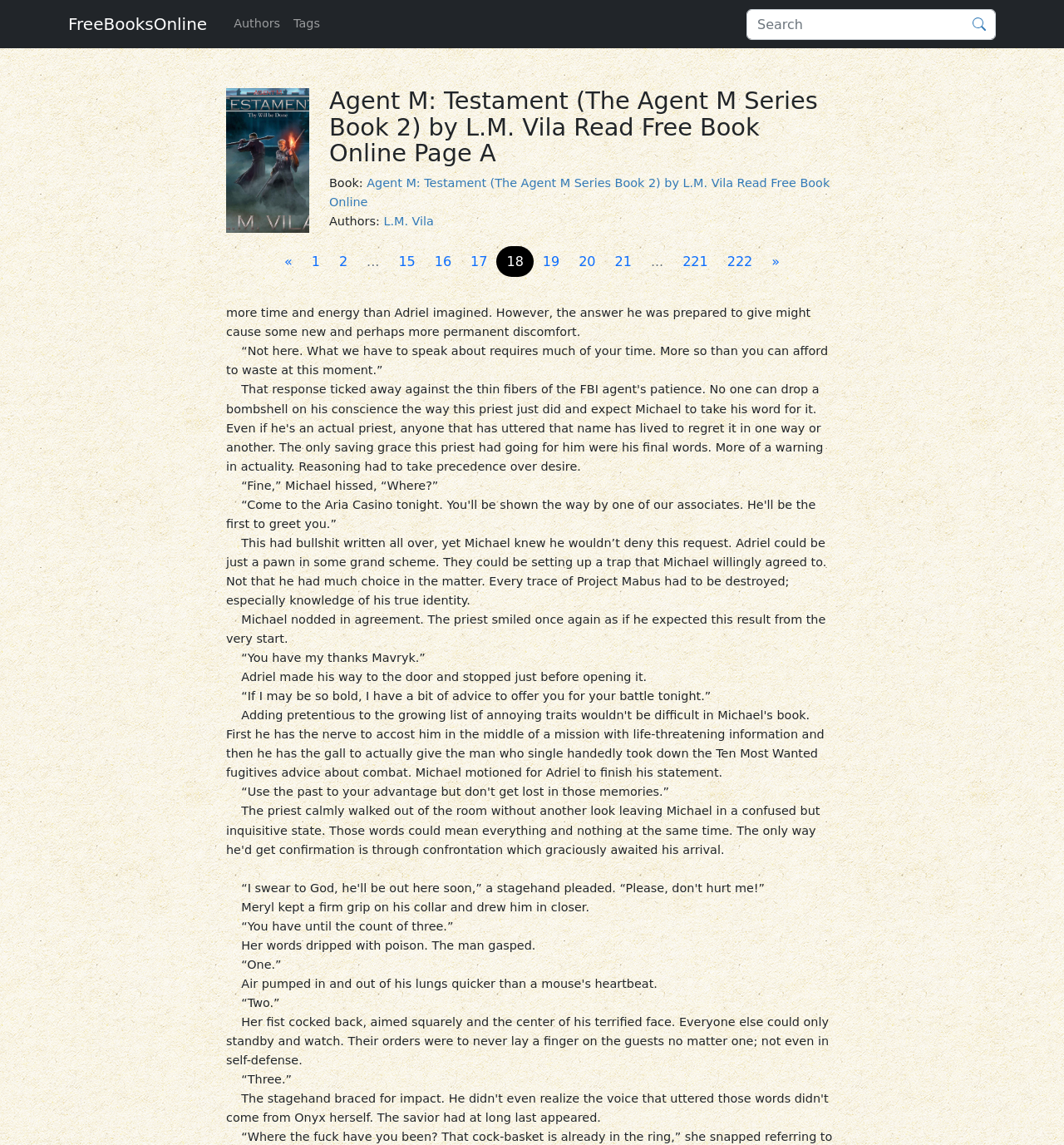Can you provide the bounding box coordinates for the element that should be clicked to implement the instruction: "Go to FreeBooksOnline"?

[0.064, 0.006, 0.195, 0.036]